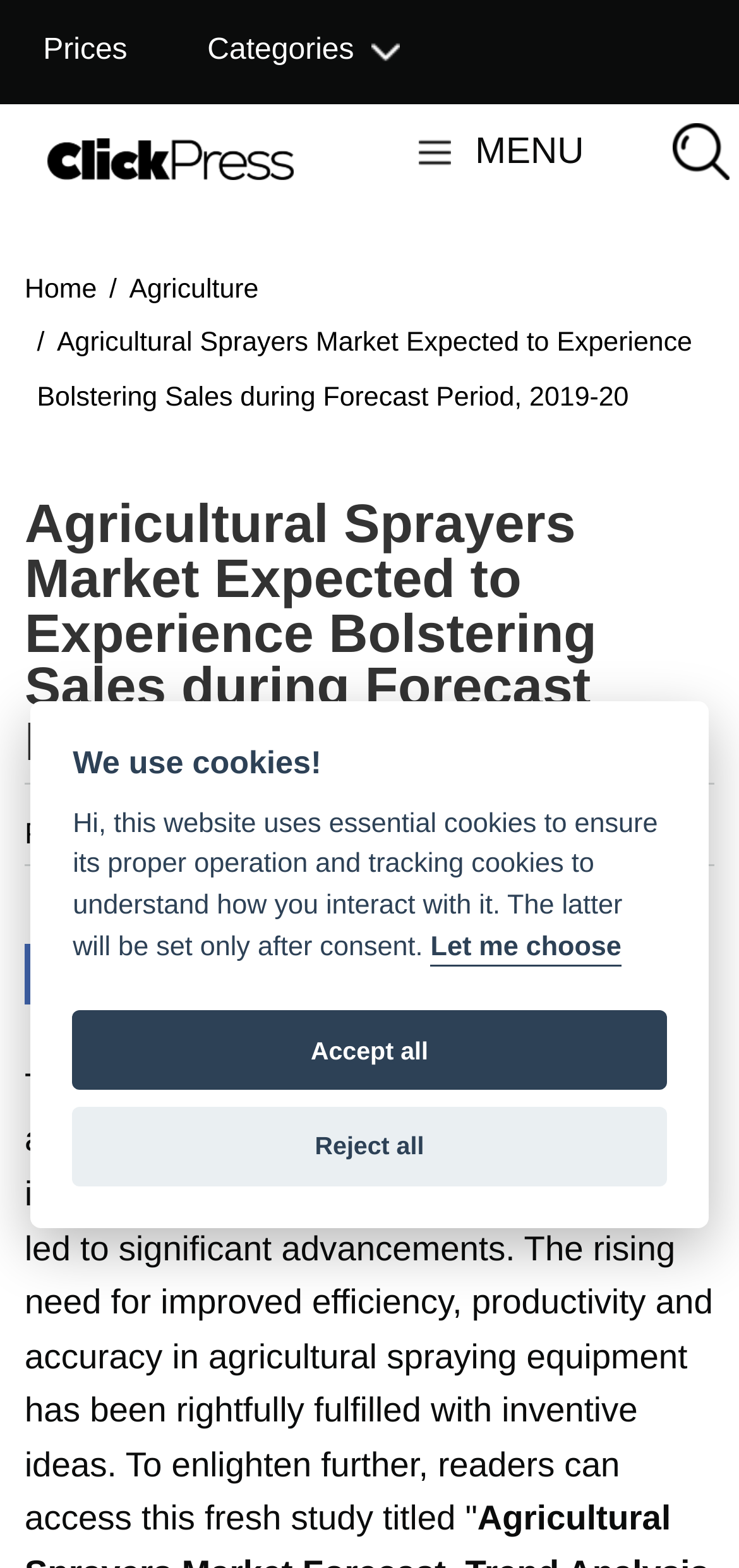What is the date of publication of the article?
Give a single word or phrase as your answer by examining the image.

Mon Jul 08 2019